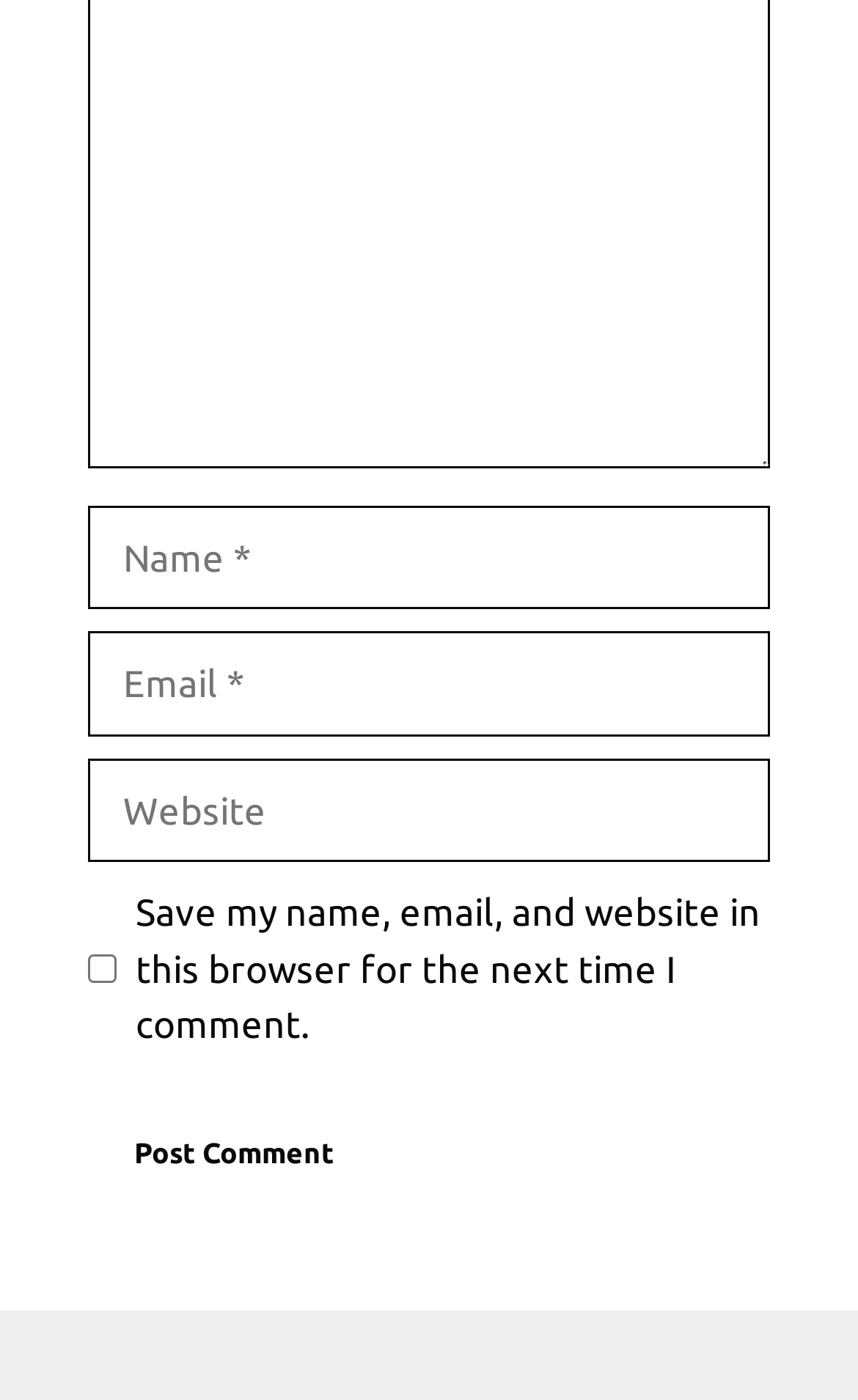What is the vertical position of the checkbox relative to the 'Email' text box?
Please interpret the details in the image and answer the question thoroughly.

The checkbox element has a bounding box with y1 coordinate 0.681, which is greater than the y2 coordinate 0.525 of the 'Email' text box, indicating that the checkbox is vertically positioned below the 'Email' text box.